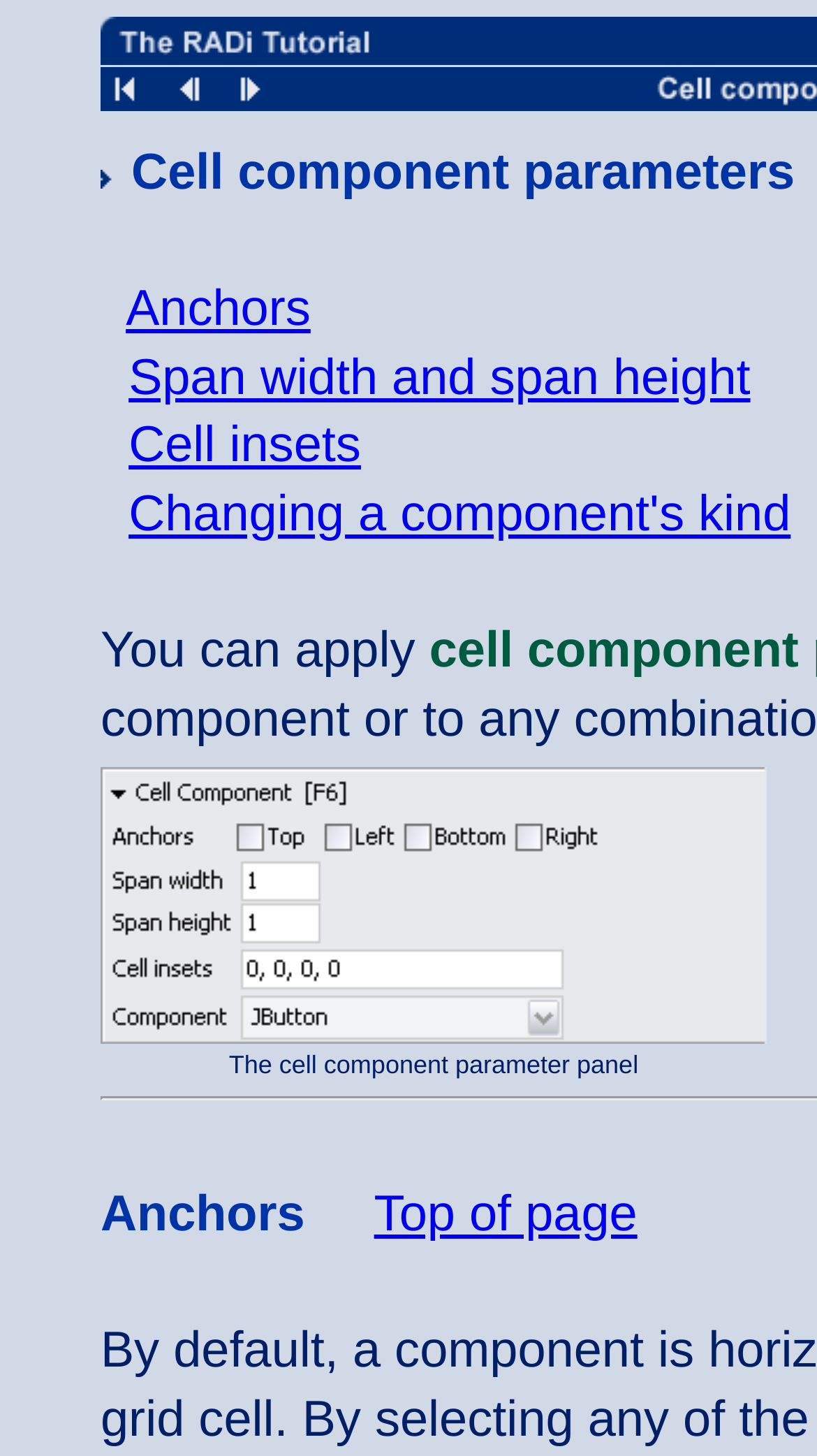Respond concisely with one word or phrase to the following query:
What is the text in the last cell of the table?

The cell component parameter panel